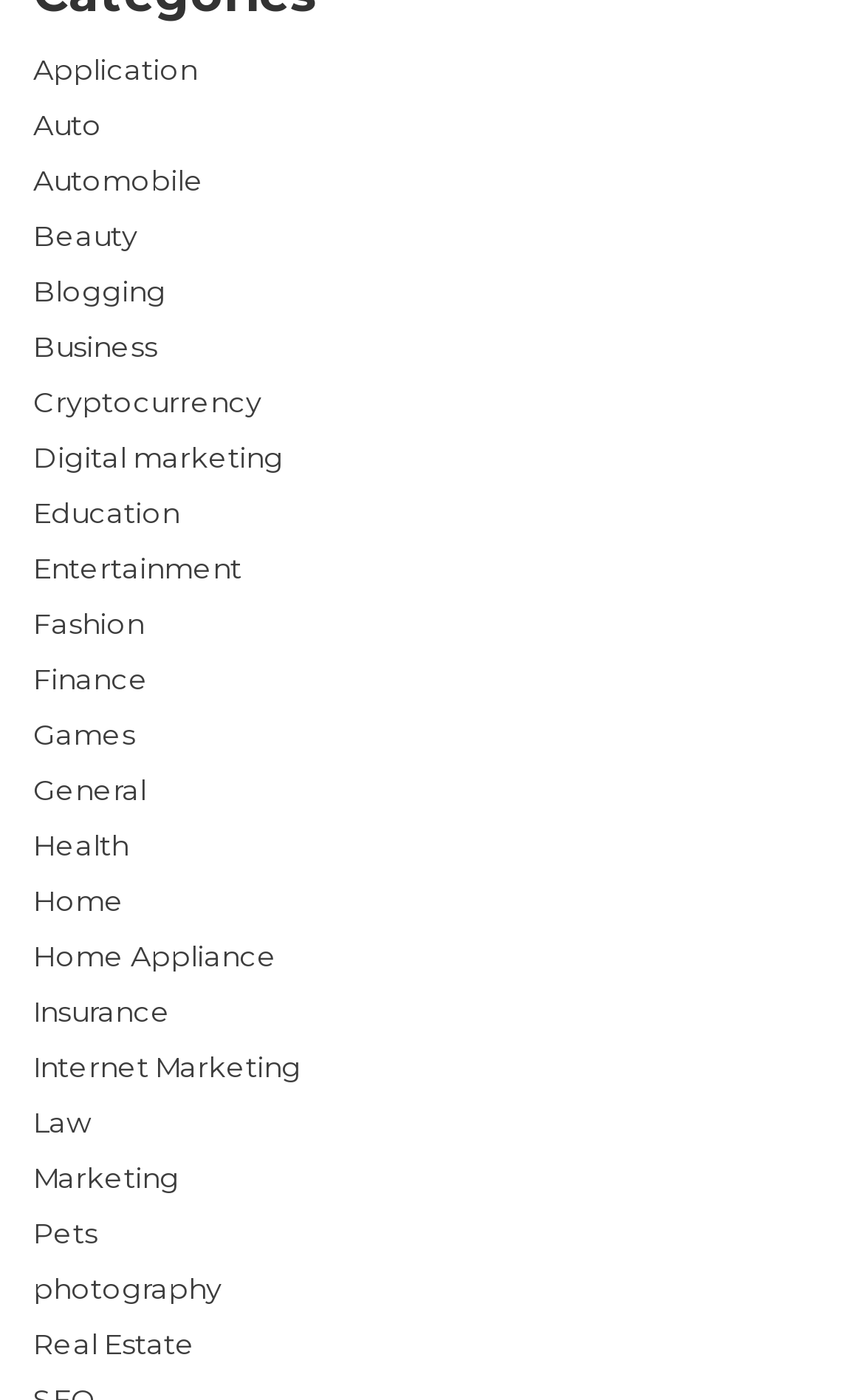Find the bounding box of the UI element described as follows: "Digital marketing".

[0.038, 0.315, 0.328, 0.339]